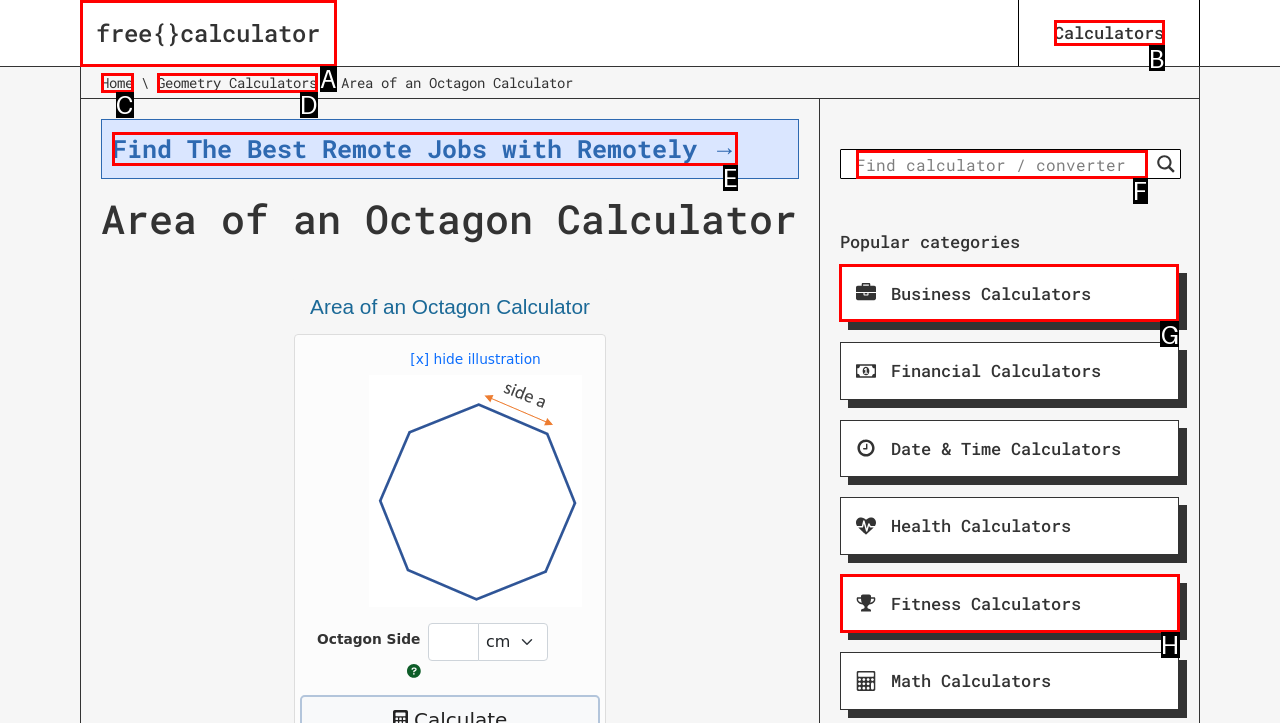Determine the letter of the UI element that will complete the task: click on the 'Business Calculators' link
Reply with the corresponding letter.

G